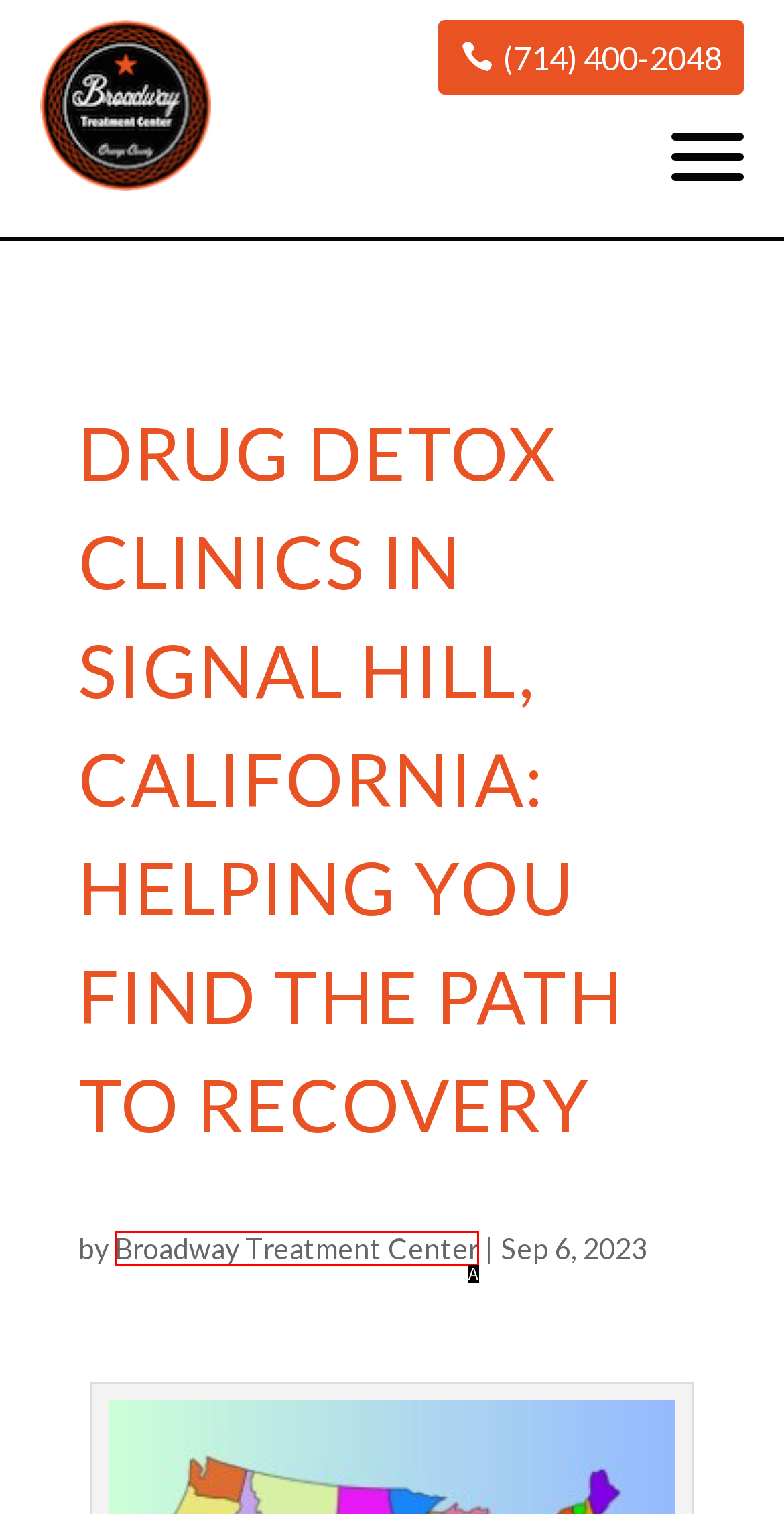Pick the option that best fits the description: Broadway Treatment Center. Reply with the letter of the matching option directly.

A